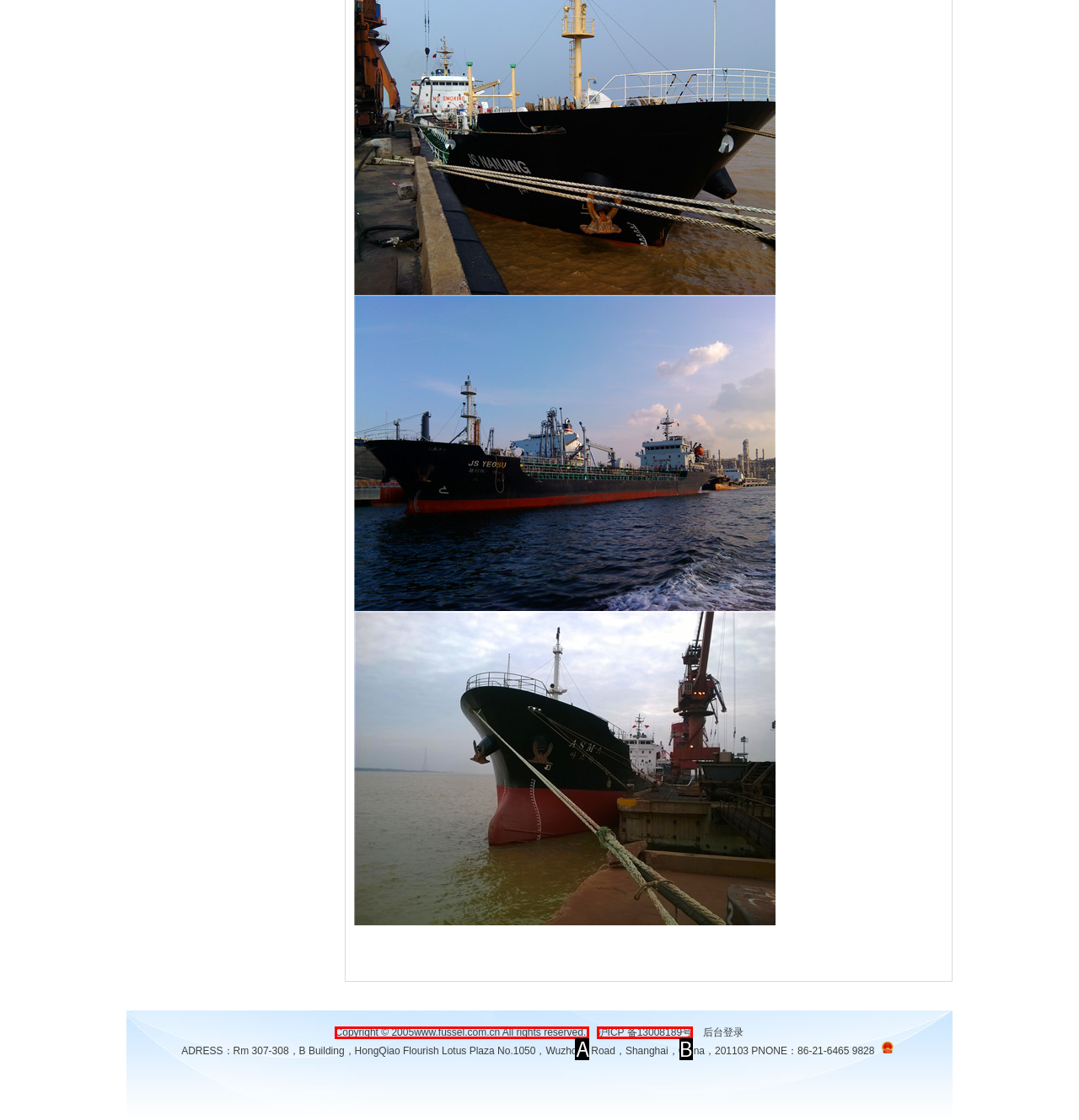Find the HTML element that matches the description: 沪ICP 备13008189号
Respond with the corresponding letter from the choices provided.

B